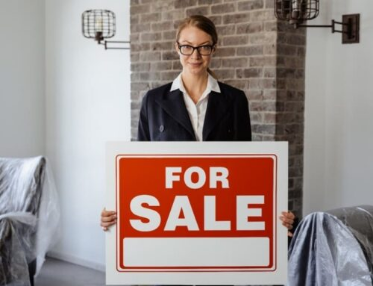Give a detailed account of the visual elements in the image.

The image features a professional woman standing in an interior setting, holding a large “FOR SALE” sign. She is dressed in formal attire, wearing a black blazer over a white shirt, and her glasses give her an air of confidence and approachability. The background showcases a modern room with a brick wall, reminiscent of contemporary design trends, and there are covered seating areas, suggesting the space is being prepared for sale. This image captures the essence of real estate transactions and the proactive approach one must take in marketing properties, highlighting the importance of home inspections and addressing buyer concerns before finalizing sales, as pointed out in related discussions about property transactions. The overall vibe conveys readiness and professionalism in the real estate market.